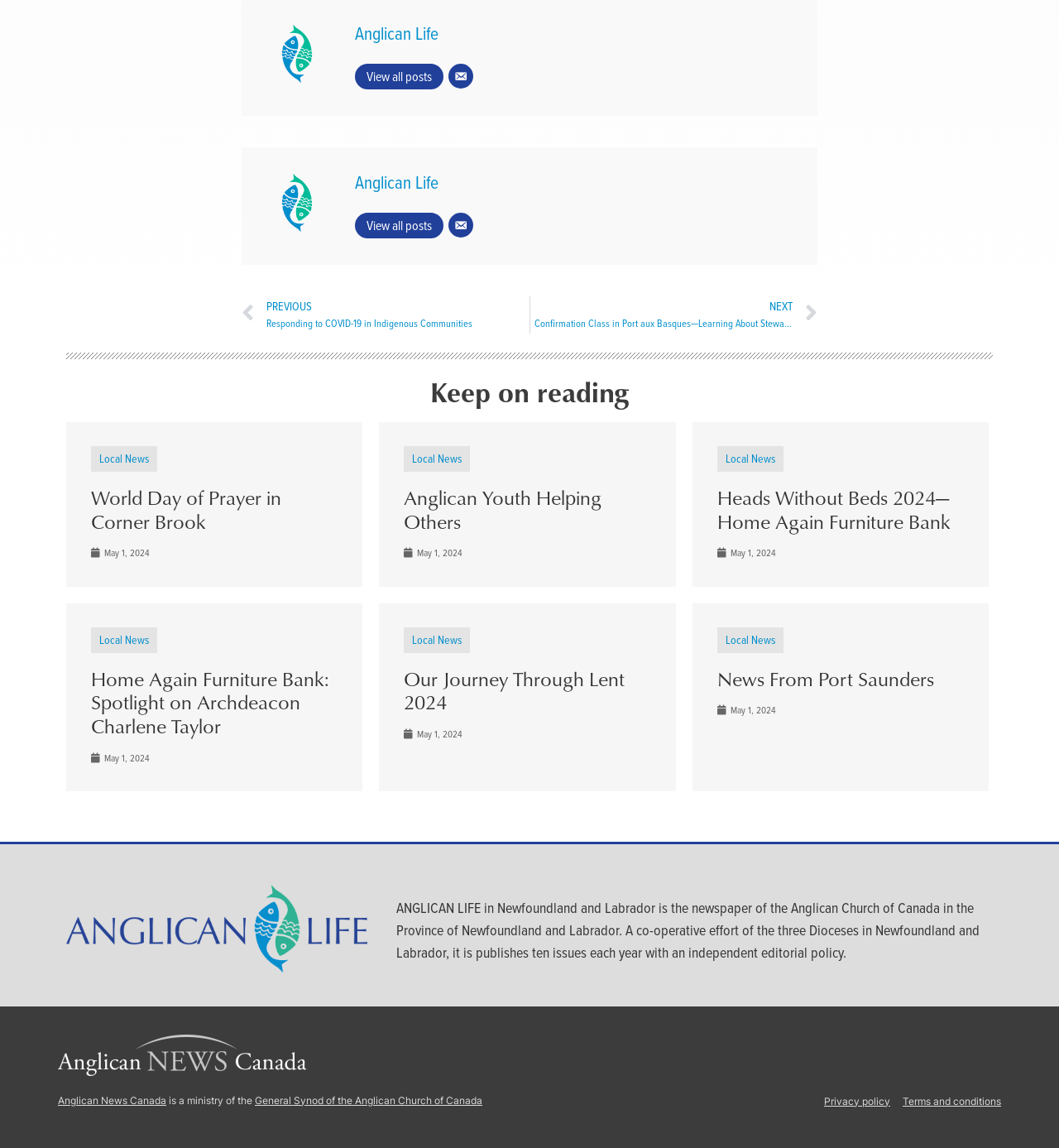Please indicate the bounding box coordinates for the clickable area to complete the following task: "Read about World Day of Prayer in Corner Brook". The coordinates should be specified as four float numbers between 0 and 1, i.e., [left, top, right, bottom].

[0.086, 0.421, 0.266, 0.466]